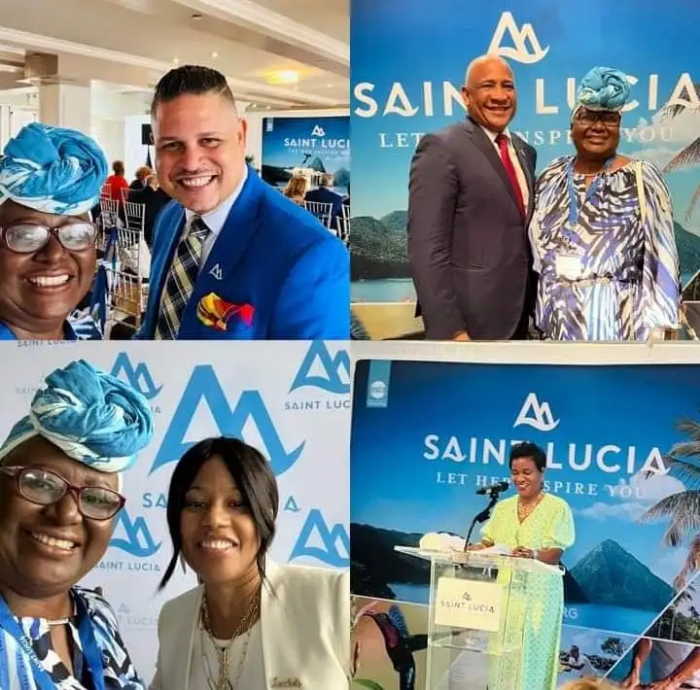Elaborate on all the features and components visible in the image.

The image showcases a vibrant event celebrating Saint Lucia's tourism initiatives, featuring four distinct moments captured in a collage. In the top left corner, a happy participant poses with a gentleman, both dressed stylishly, adorned with vivid colors and patterns, highlighting the festive atmosphere. The top right shows two individuals, likely dignitaries or representatives, smiling together against a stunning backdrop featuring the scenic beauty of Saint Lucia, adorned with branding that promotes the island's tourism. 

The bottom left corner features a joyful moment between two women, with one wearing a blue head wrap, while the other, dressed in a light top, conveys warmth and connection, indicative of the supportive community spirit surrounding the event. Finally, in the bottom right, a confident speaker stands at a podium, addressing the audience, emphasizing the commitment to "Let Her Inspire You," as reflected in the backdrop. This image encapsulates the enthusiasm and collaborative effort to promote Saint Lucia as a premier travel destination.